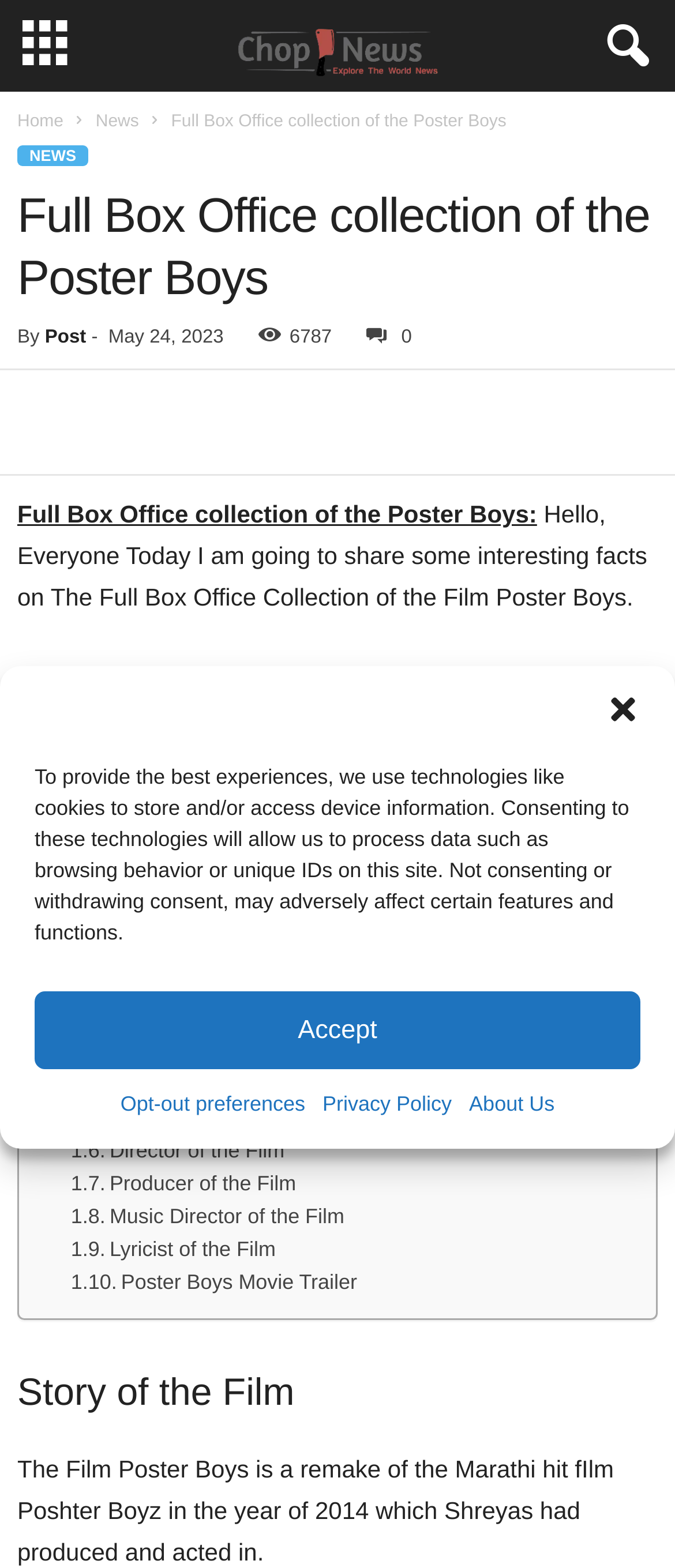Please identify the webpage's heading and generate its text content.

Full Box Office collection of the Poster Boys